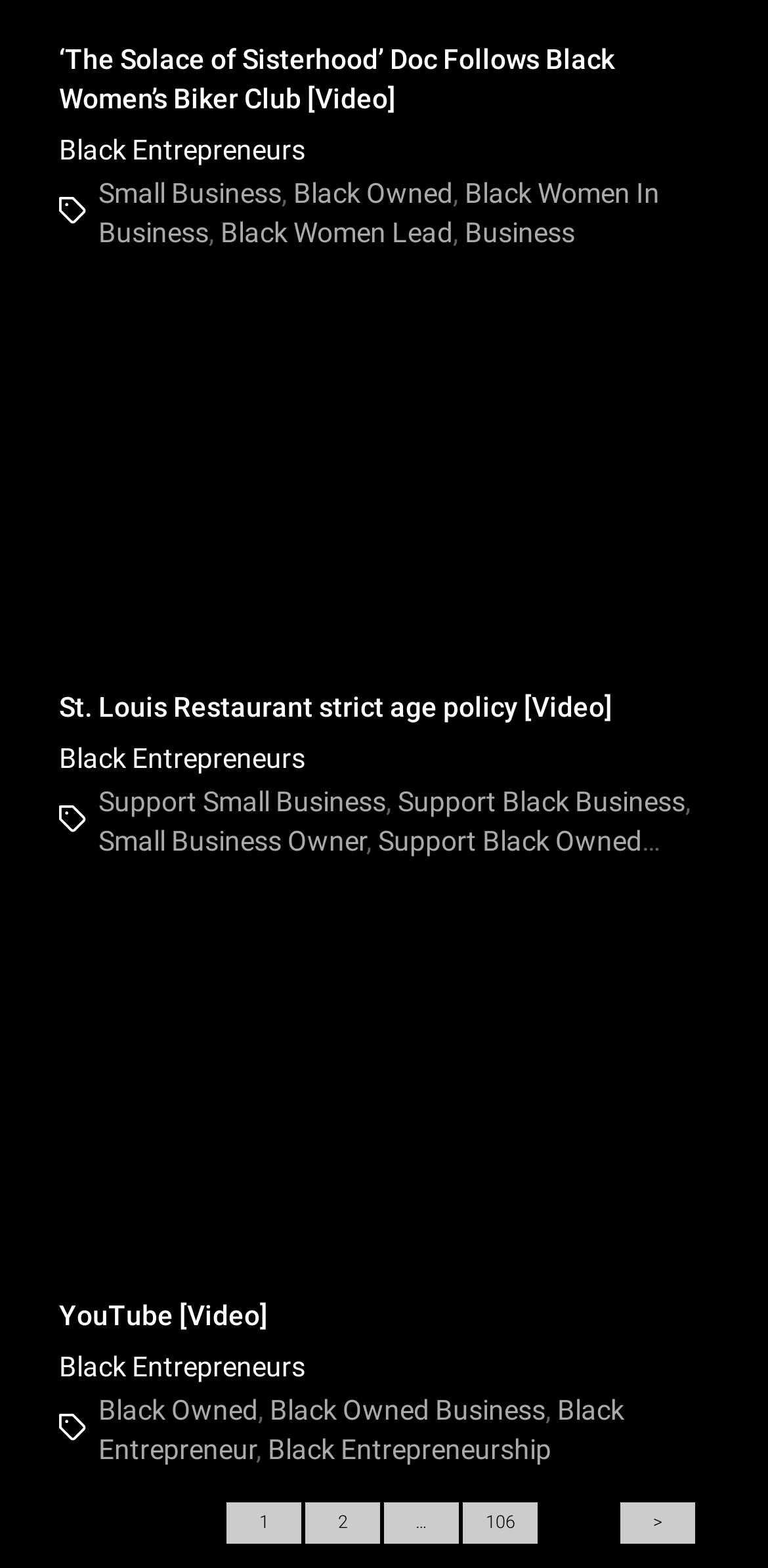What is the navigation option at the bottom of the webpage?
Using the visual information, answer the question in a single word or phrase.

Posts